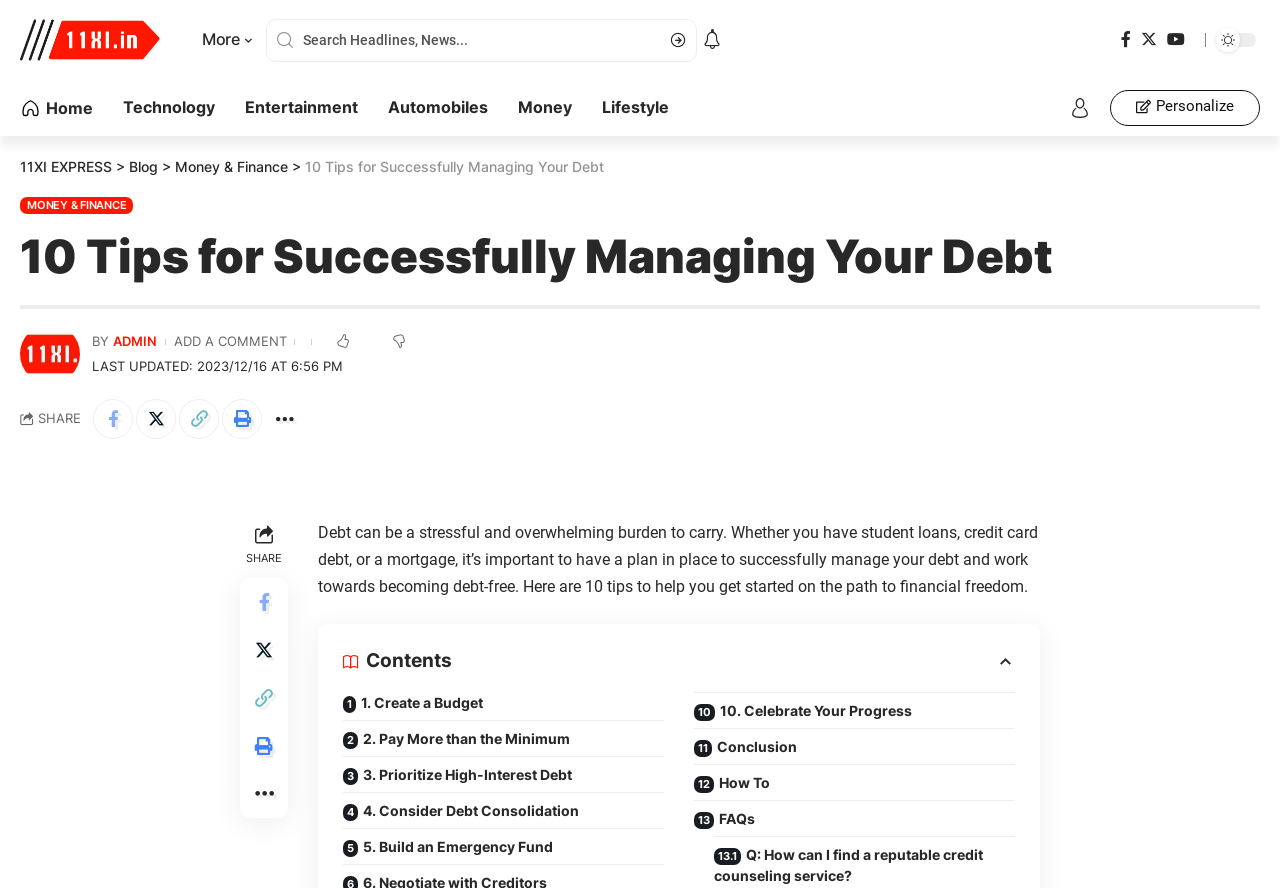Provide your answer to the question using just one word or phrase: What is the purpose of the 'Share' button?

To share the article